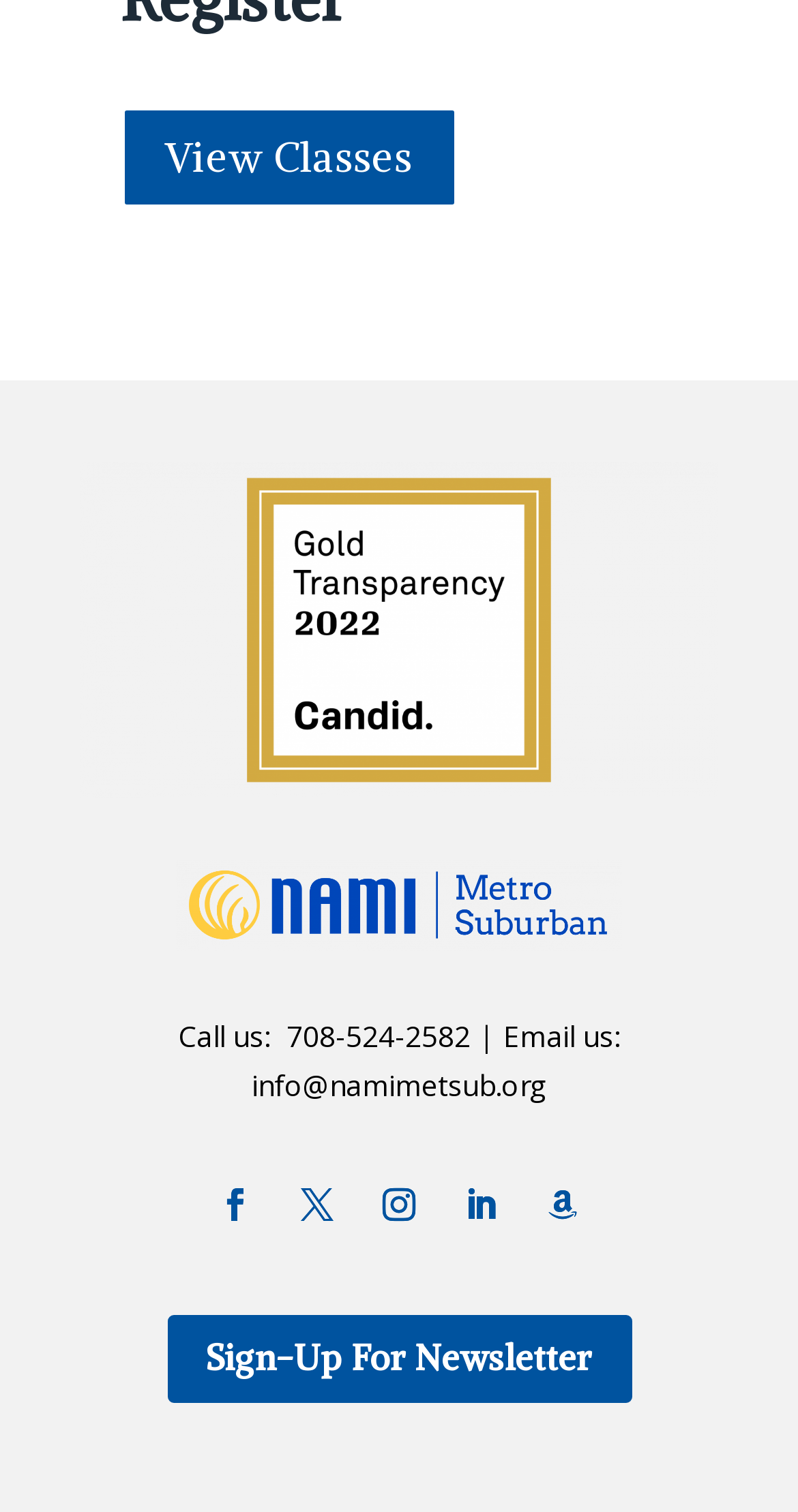Determine the coordinates of the bounding box that should be clicked to complete the instruction: "View classes". The coordinates should be represented by four float numbers between 0 and 1: [left, top, right, bottom].

[0.15, 0.07, 0.573, 0.138]